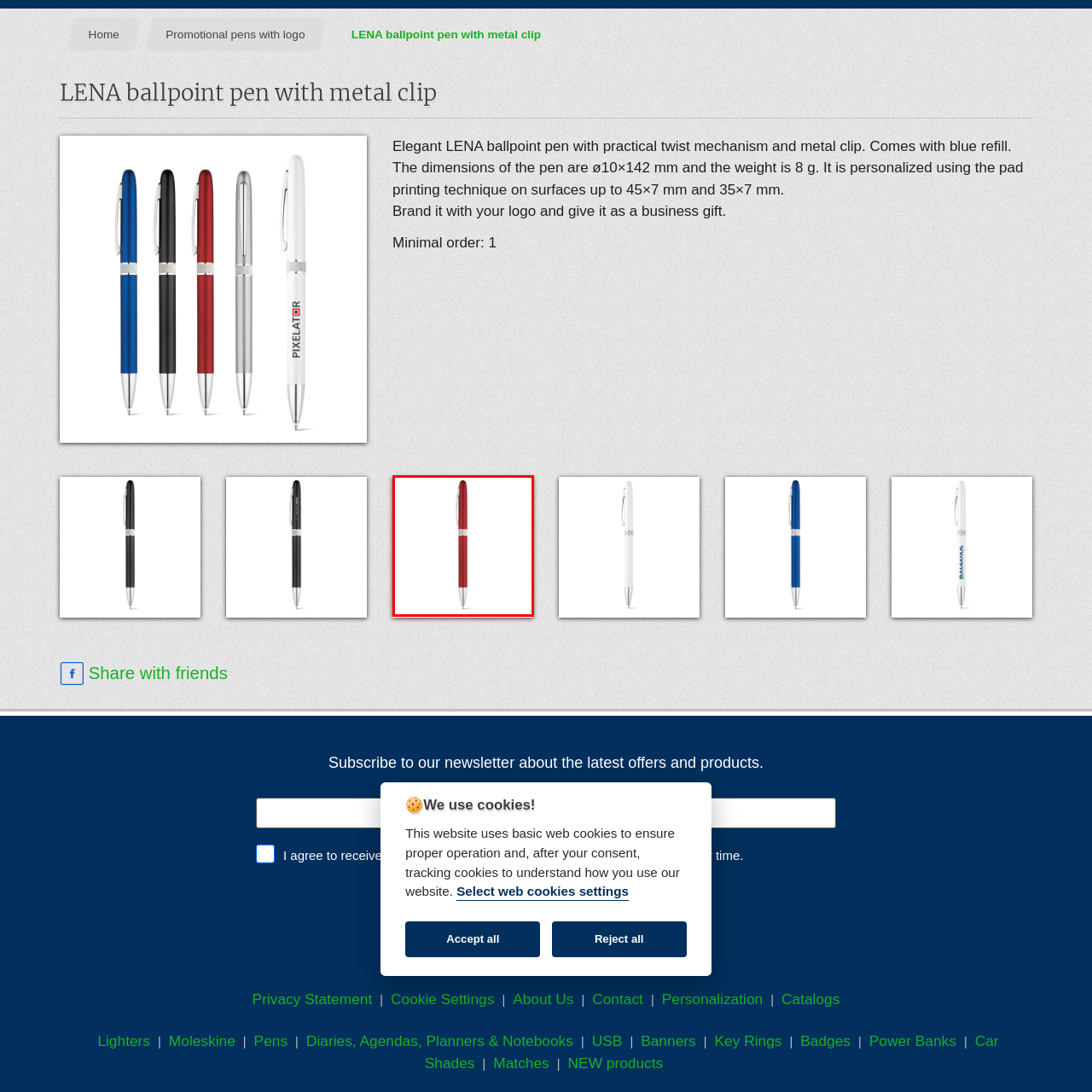Detail the features and components of the image inside the red outline.

The image showcases an elegant LENA ballpoint pen presented in a sleek red finish. Featuring a sophisticated twist mechanism, this pen is complemented by a stylish metal clip, adding to its practicality and aesthetic appeal. Ideal for personalization, it can be customized using a pad printing technique, making it a perfect choice for business gifts or promotional items. The pen has a diameter of 10 mm and measures 142 mm in length, weighing only 8 grams, ensuring comfort during use. This stylish writing instrument not only reflects quality but also versatility, making it a great promotional tool that can effectively showcase your logo.